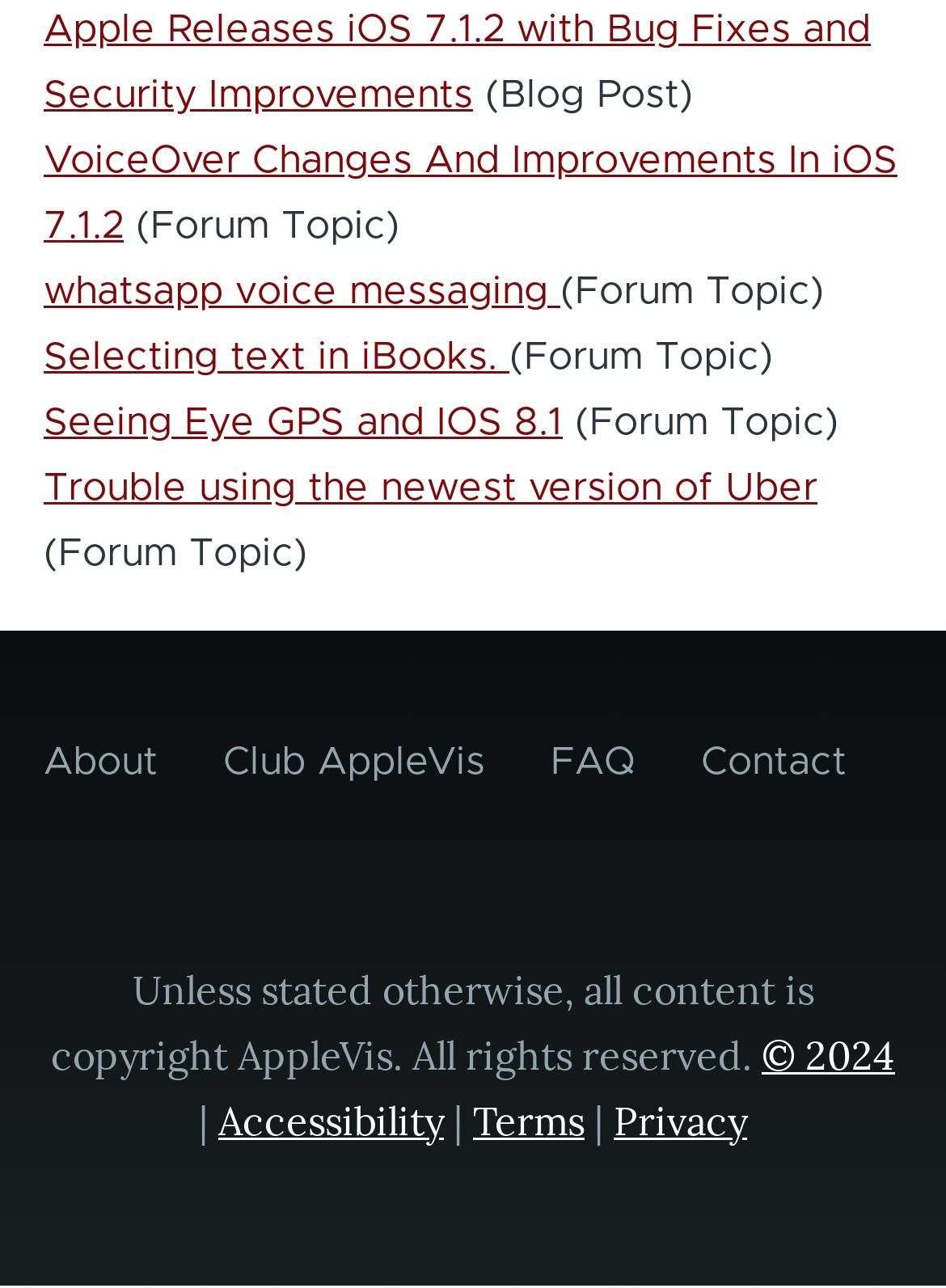Answer the question with a brief word or phrase:
What is the purpose of the 'Site Information' section?

Provides site details